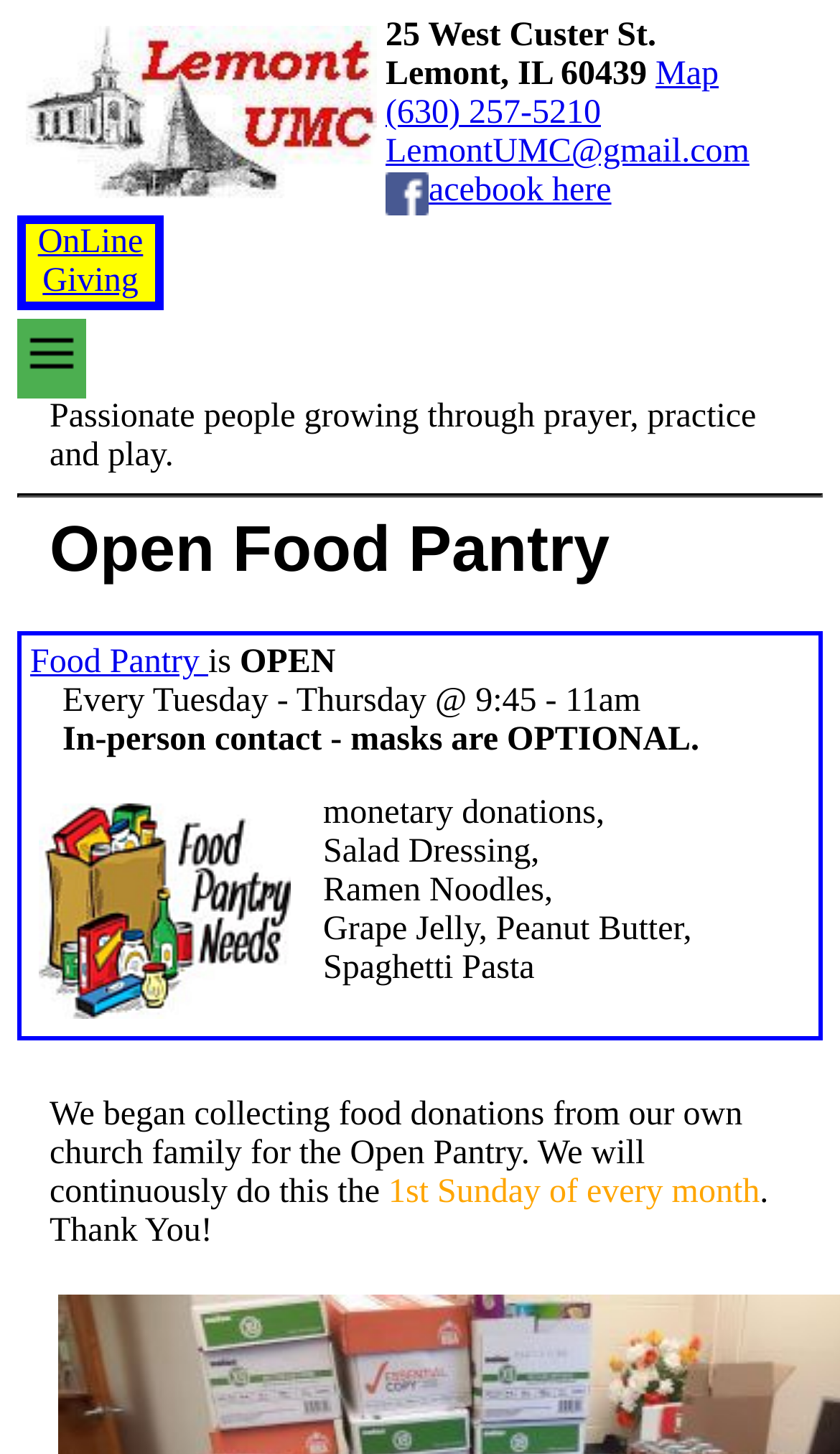Given the description "LemontUMC@gmail.com", provide the bounding box coordinates of the corresponding UI element.

[0.459, 0.092, 0.892, 0.117]